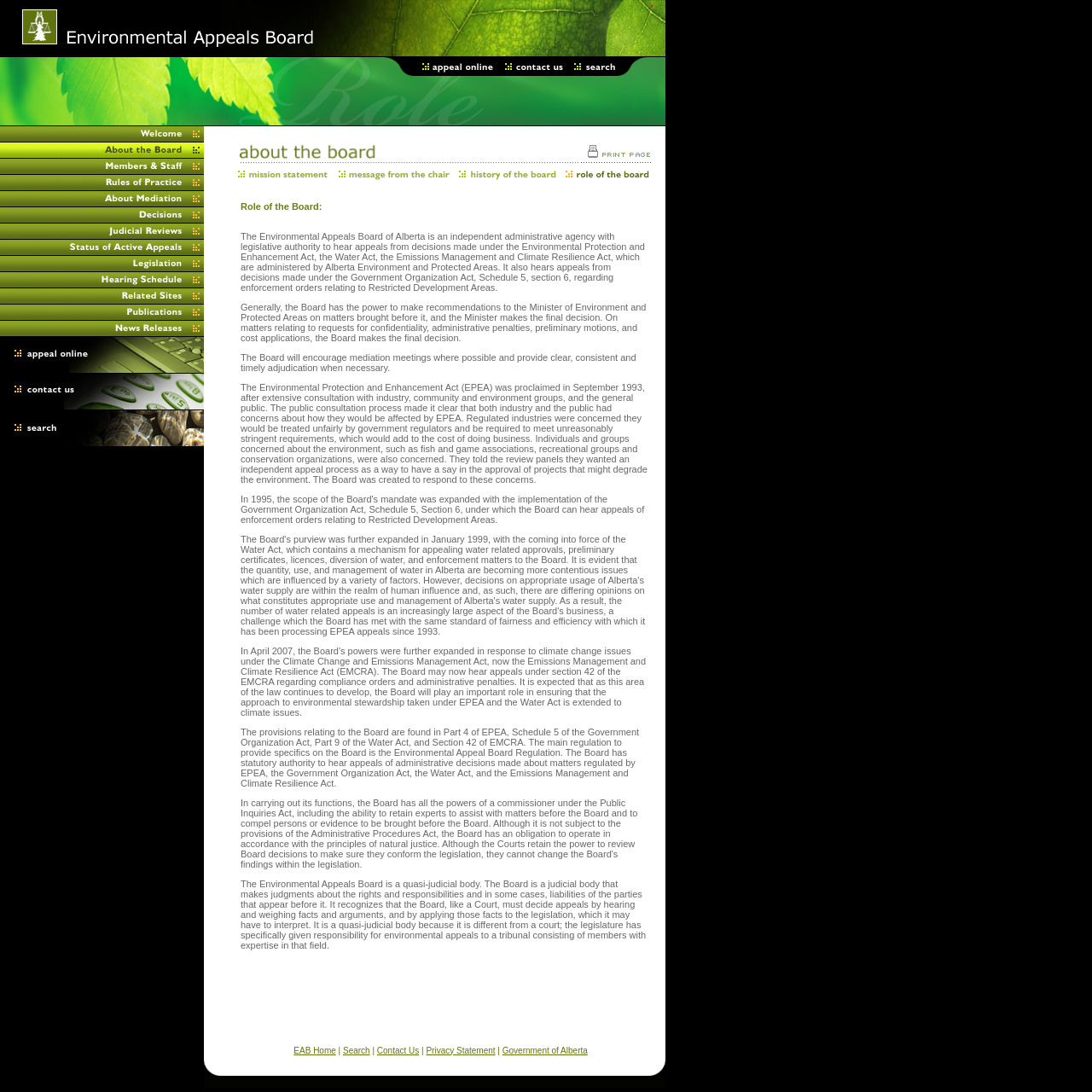Specify the bounding box coordinates for the region that must be clicked to perform the given instruction: "Click the link to access the appeals process".

[0.457, 0.059, 0.521, 0.072]